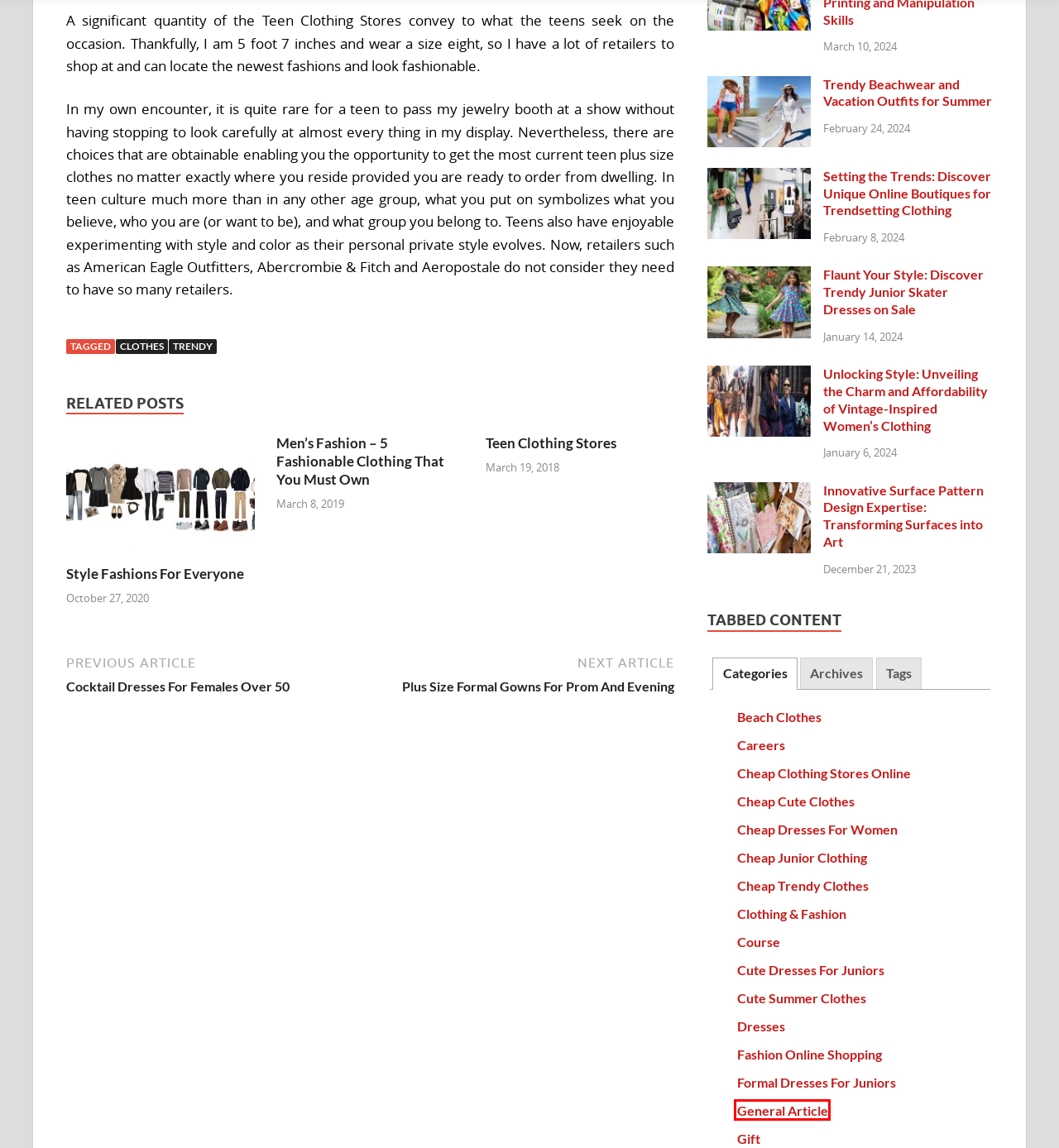Assess the screenshot of a webpage with a red bounding box and determine which webpage description most accurately matches the new page after clicking the element within the red box. Here are the options:
A. General Article | GazetaFlash
B. Cute Summer Clothes | GazetaFlash
C. Setting the Trends: Discover Unique Online Boutiques for Trendsetting Clothing | GazetaFlash
D. Innovative Surface Pattern Design Expertise: Transforming Surfaces into Art | GazetaFlash
E. Gift | GazetaFlash
F. Trendy Beachwear and Vacation Outfits for Summer | GazetaFlash
G. Men's Fashion - 5 Fashionable Clothing That You Must Own | GazetaFlash
H. trendy | GazetaFlash

A